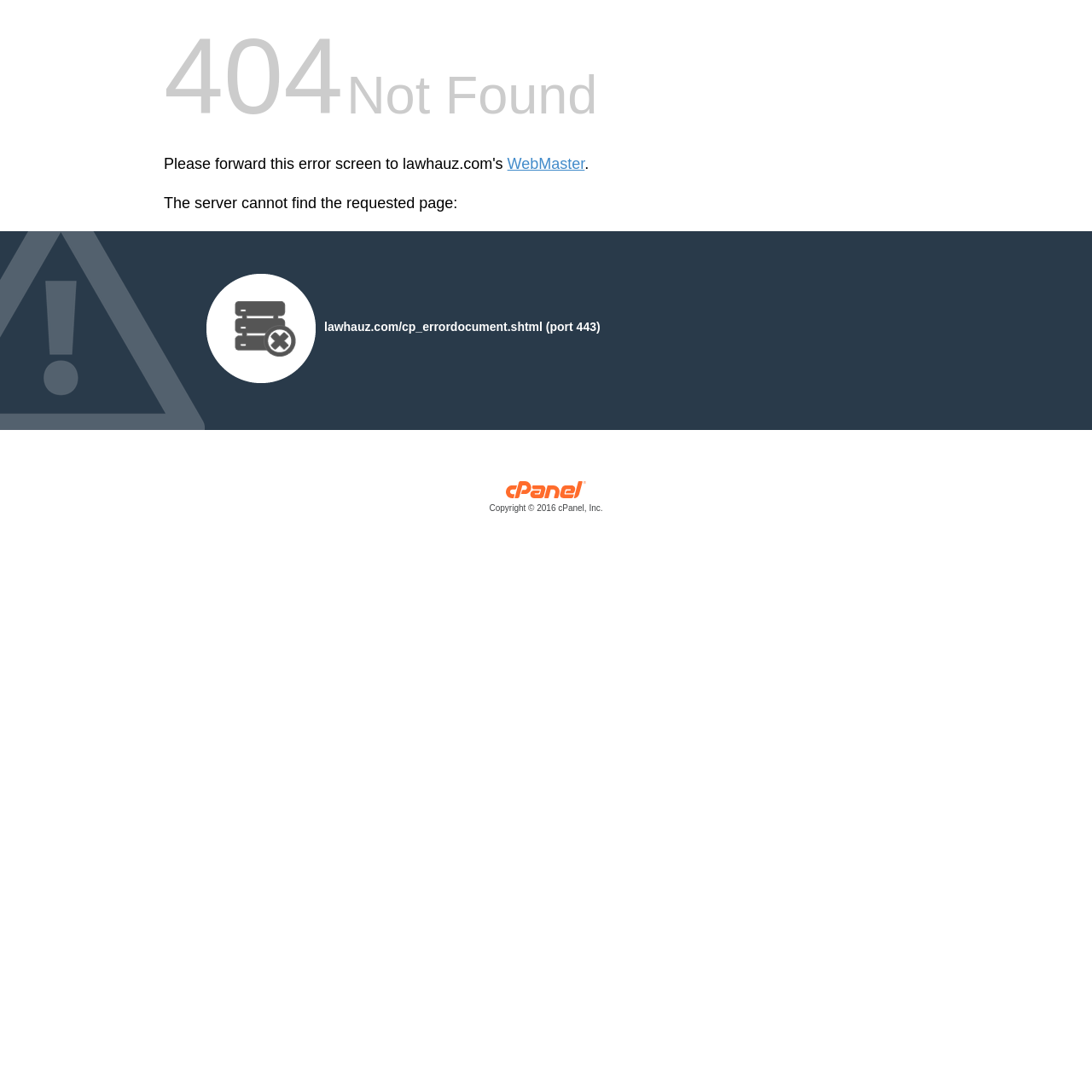Generate an in-depth caption that captures all aspects of the webpage.

The webpage displays a "404 Not Found" error message. At the top, there is a link to "WebMaster" positioned slightly to the right of center, accompanied by a single period. Below this, a paragraph of text explains that "The server cannot find the requested page:". 

To the right of this text, there is an image. Next to the image, a line of text provides more information about the error, specifying the URL "lawhauz.com/cp_errordocument.shtml" and the port number 443.

At the bottom of the page, there is a copyright notice from "cPanel, Inc." which includes a link to the company's website. The copyright notice is centered and includes a small image of the company's logo to the right of the text.